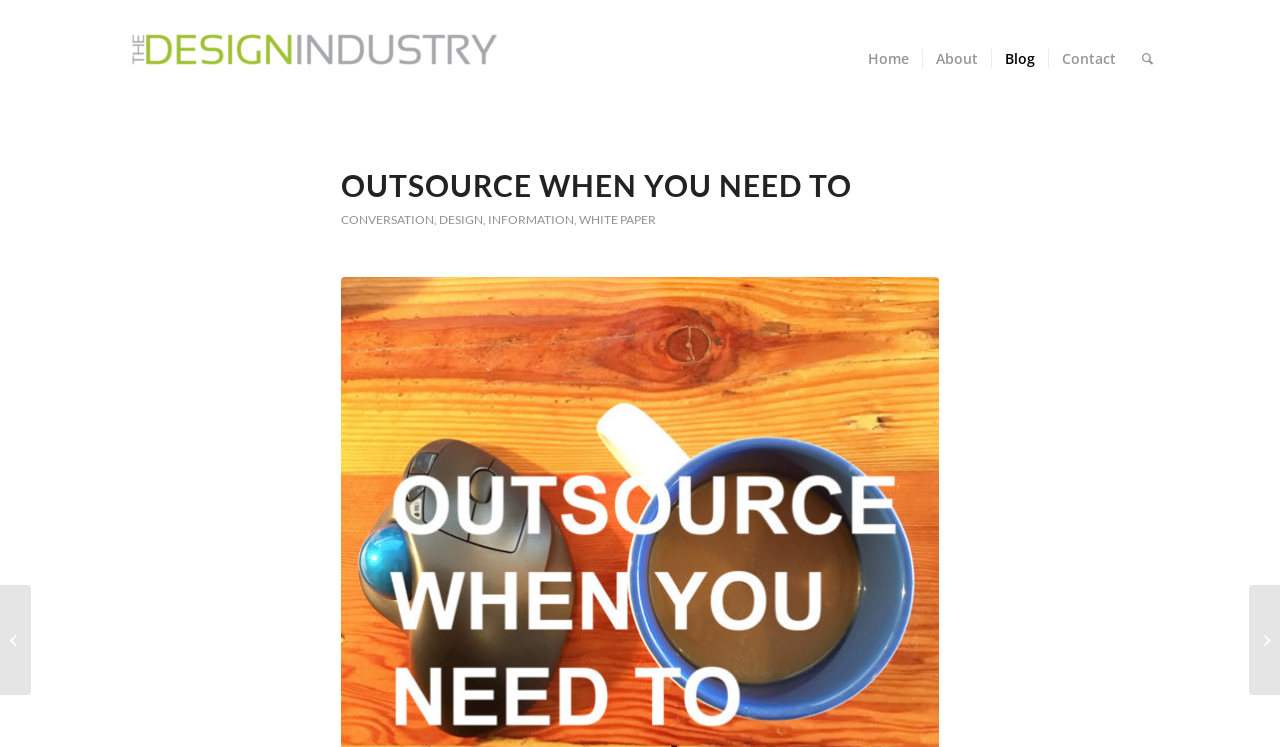Identify the bounding box coordinates for the UI element described as follows: "Reduce Risk". Ensure the coordinates are four float numbers between 0 and 1, formatted as [left, top, right, bottom].

[0.976, 0.783, 1.0, 0.93]